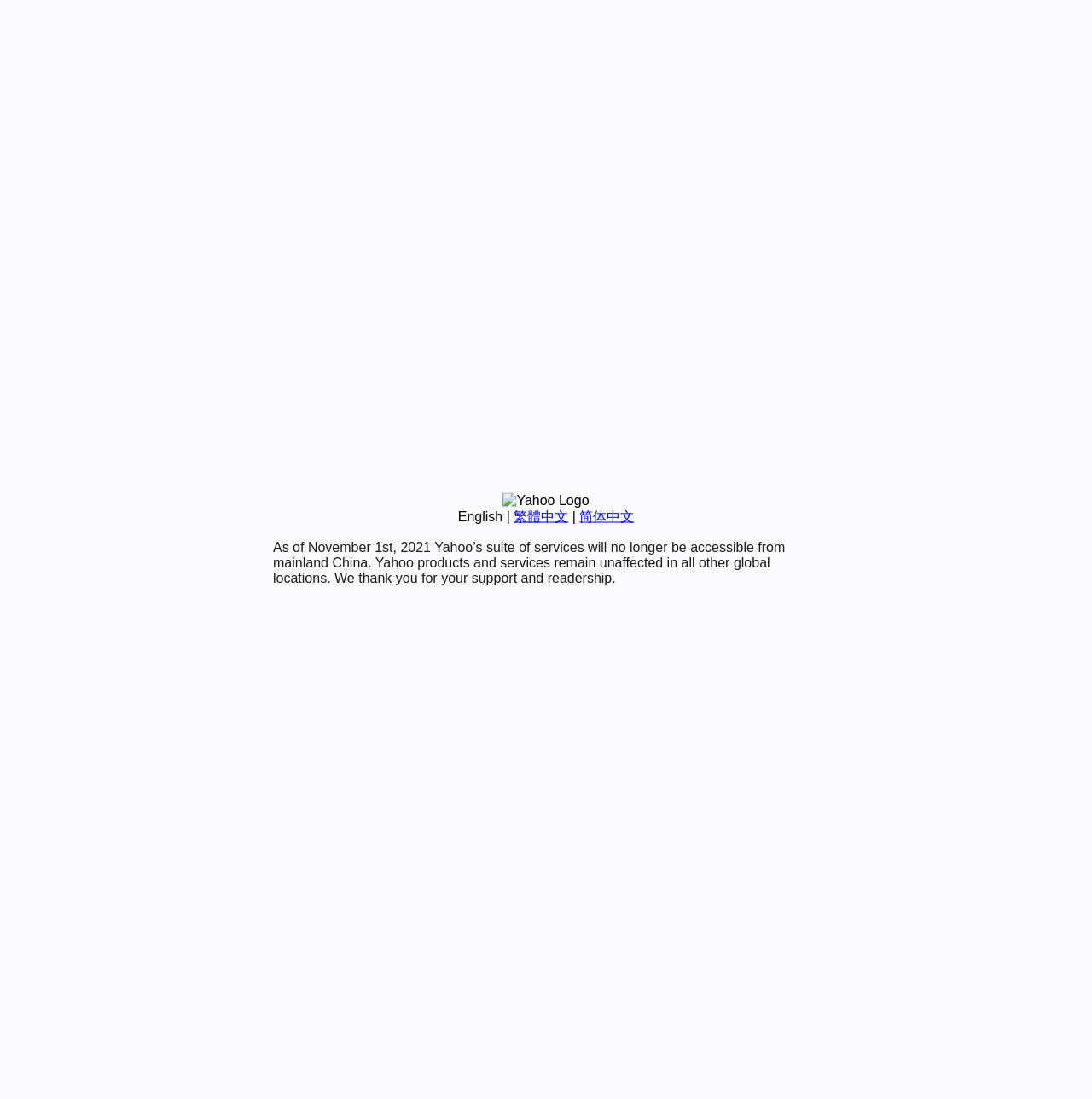Locate the UI element that matches the description 简体中文 in the webpage screenshot. Return the bounding box coordinates in the format (top-left x, top-left y, bottom-right x, bottom-right y), with values ranging from 0 to 1.

[0.531, 0.463, 0.581, 0.476]